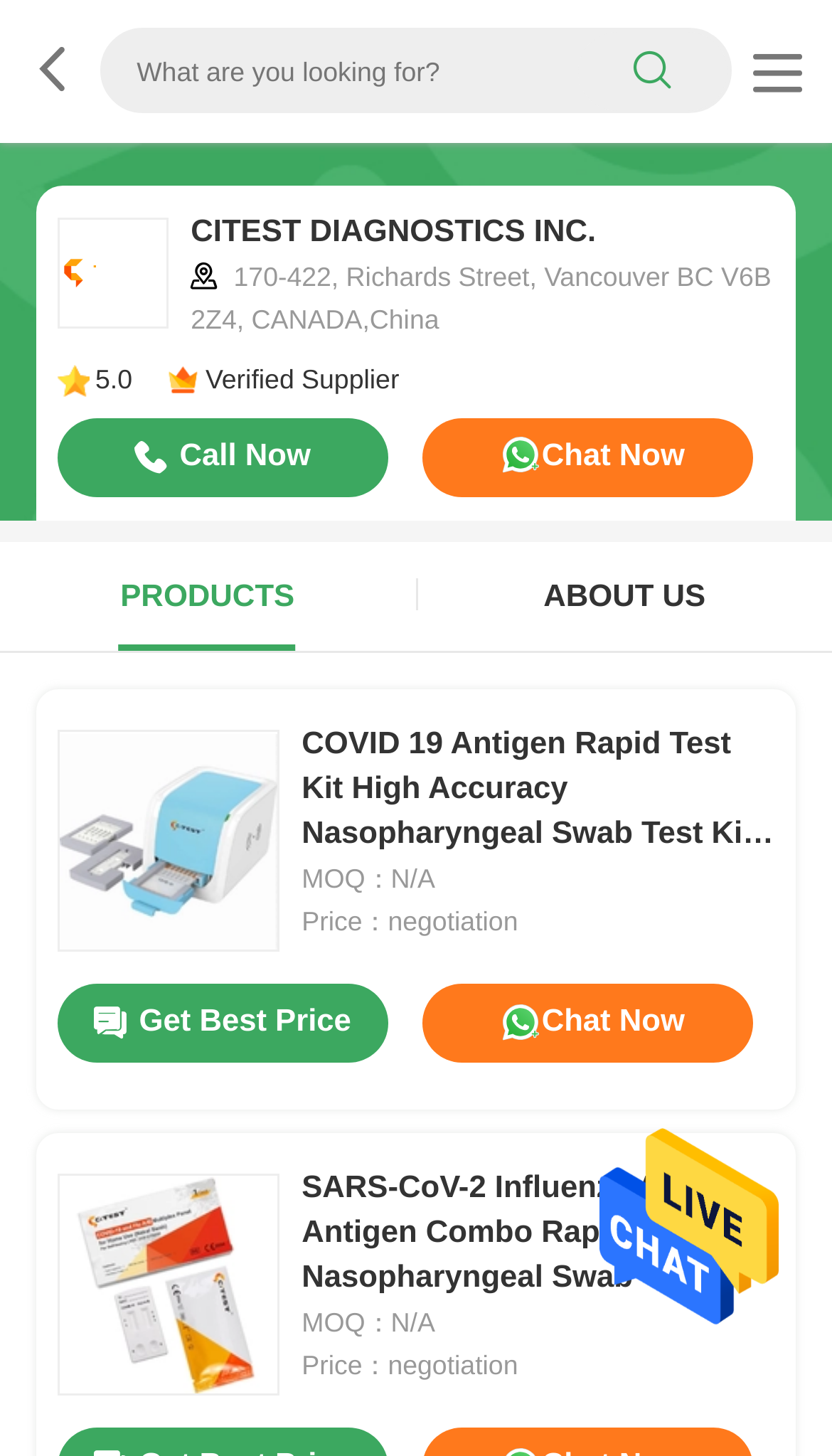Please identify the bounding box coordinates of the element's region that I should click in order to complete the following instruction: "Visit CITEST DIAGNOSTICS INC. homepage". The bounding box coordinates consist of four float numbers between 0 and 1, i.e., [left, top, right, bottom].

[0.069, 0.149, 0.203, 0.226]